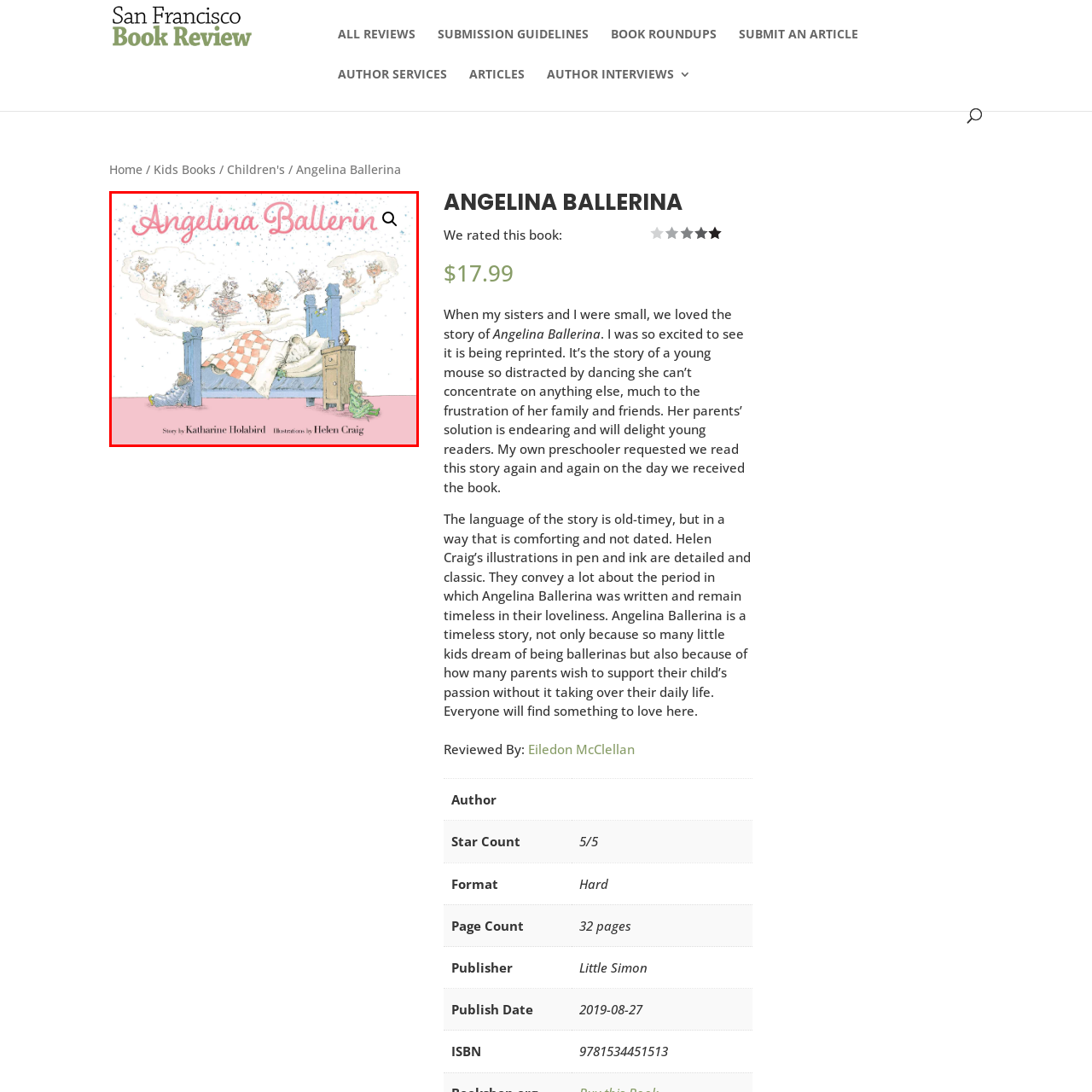Inspect the picture enclosed by the red border, What is the author of the book 'Angelina Ballerina'? Provide your answer as a single word or phrase.

Katharine Holabird